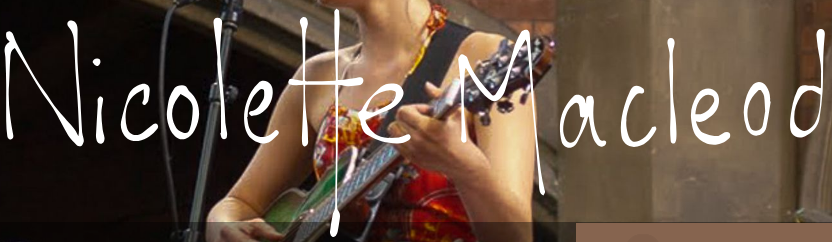Look at the image and give a detailed response to the following question: What is overlaid on the image?

The image features playful typography of Nicolette Macleod's name overlaid on the image, which enhances her artistic brand and individuality, adding a creative touch to the overall visual.